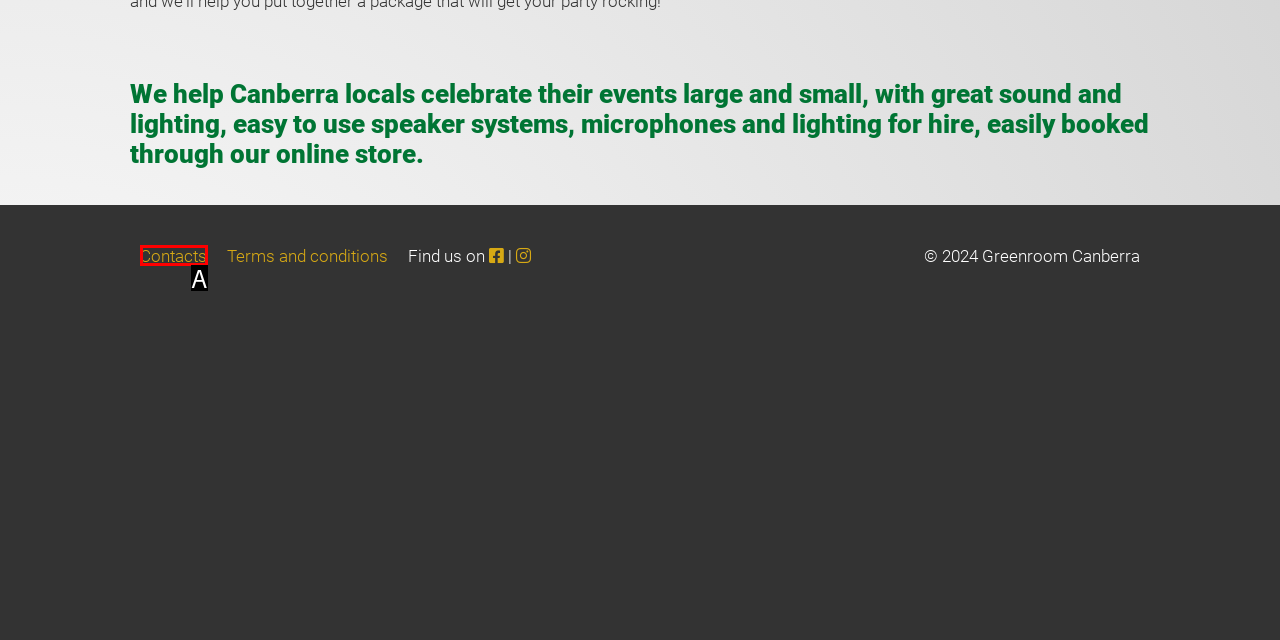Determine the option that aligns with this description: Contacts
Reply with the option's letter directly.

A